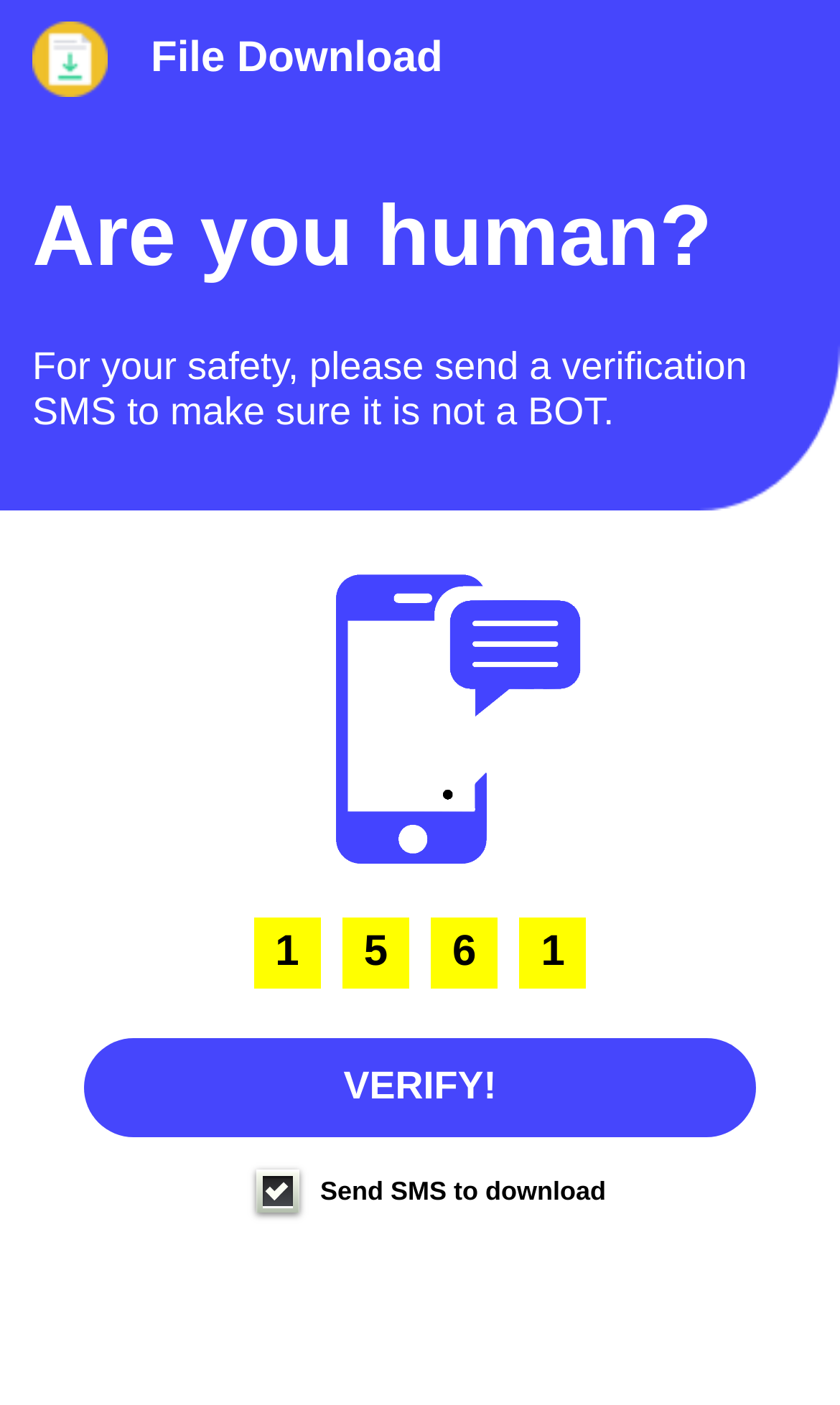What is the purpose of the verification process?
Please provide a single word or phrase in response based on the screenshot.

To ensure it's not a BOT